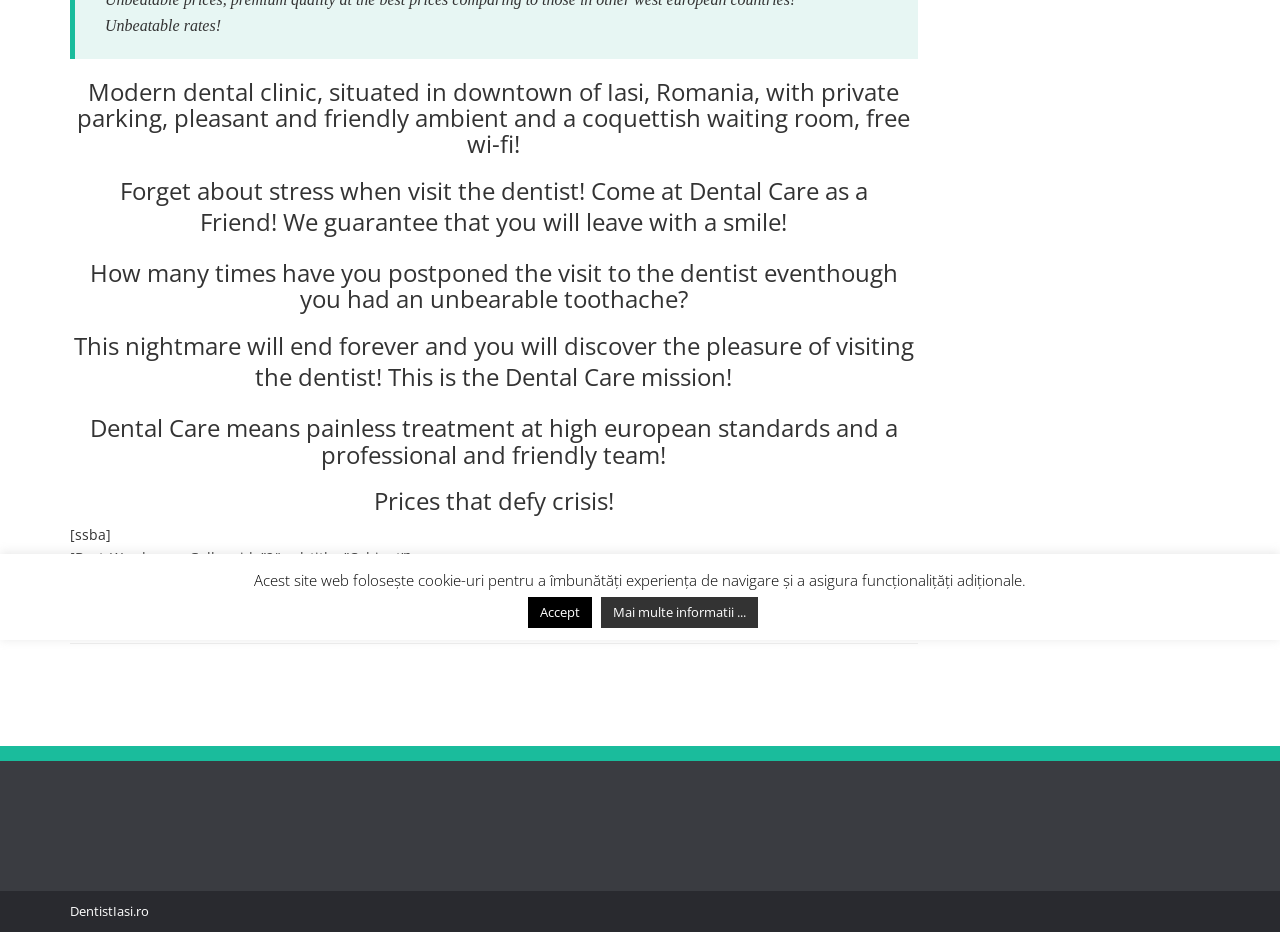Using the element description: "Accept", determine the bounding box coordinates. The coordinates should be in the format [left, top, right, bottom], with values between 0 and 1.

[0.412, 0.641, 0.462, 0.674]